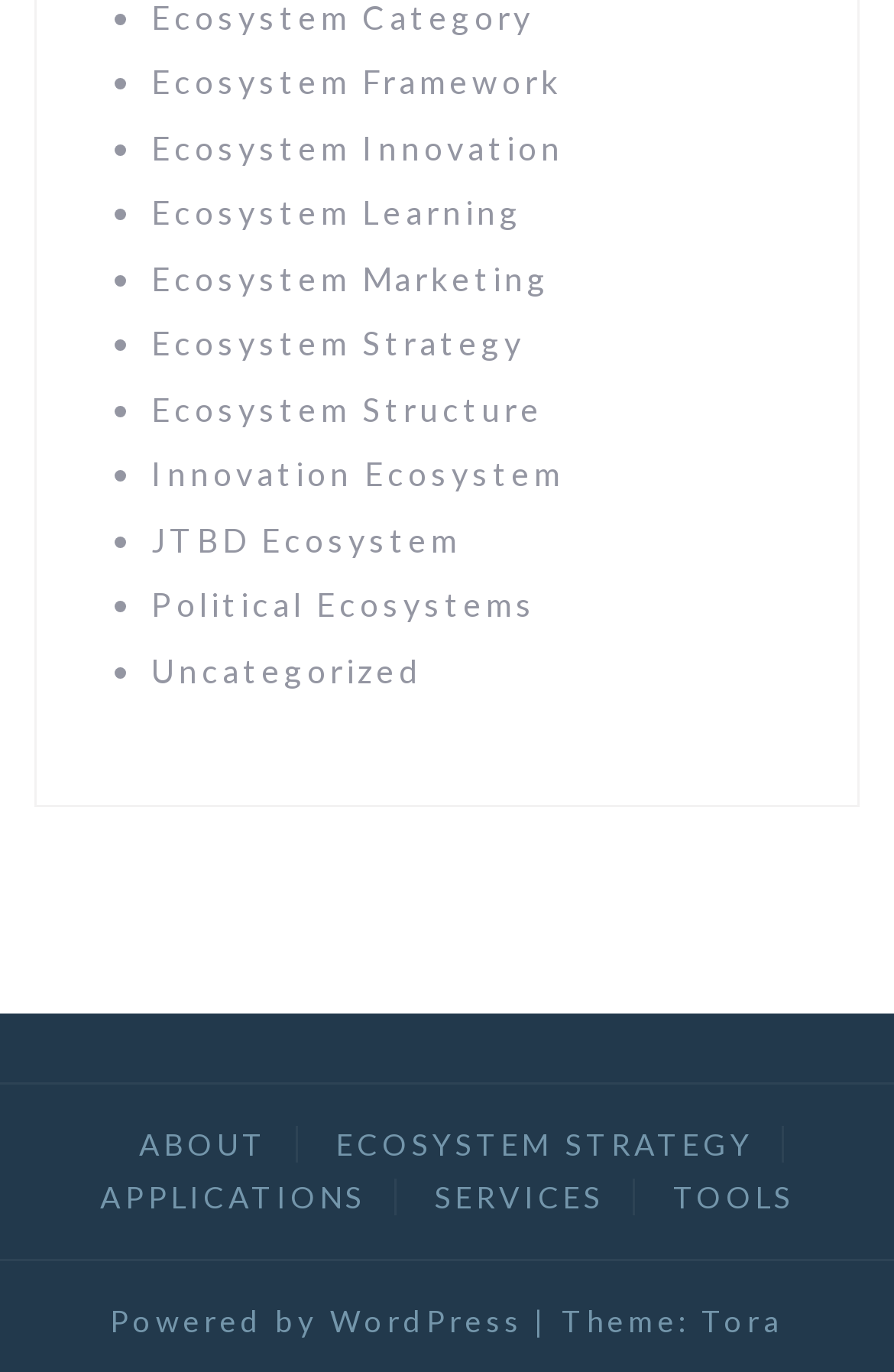How many ecosystem categories are listed?
Please provide a single word or phrase answer based on the image.

9